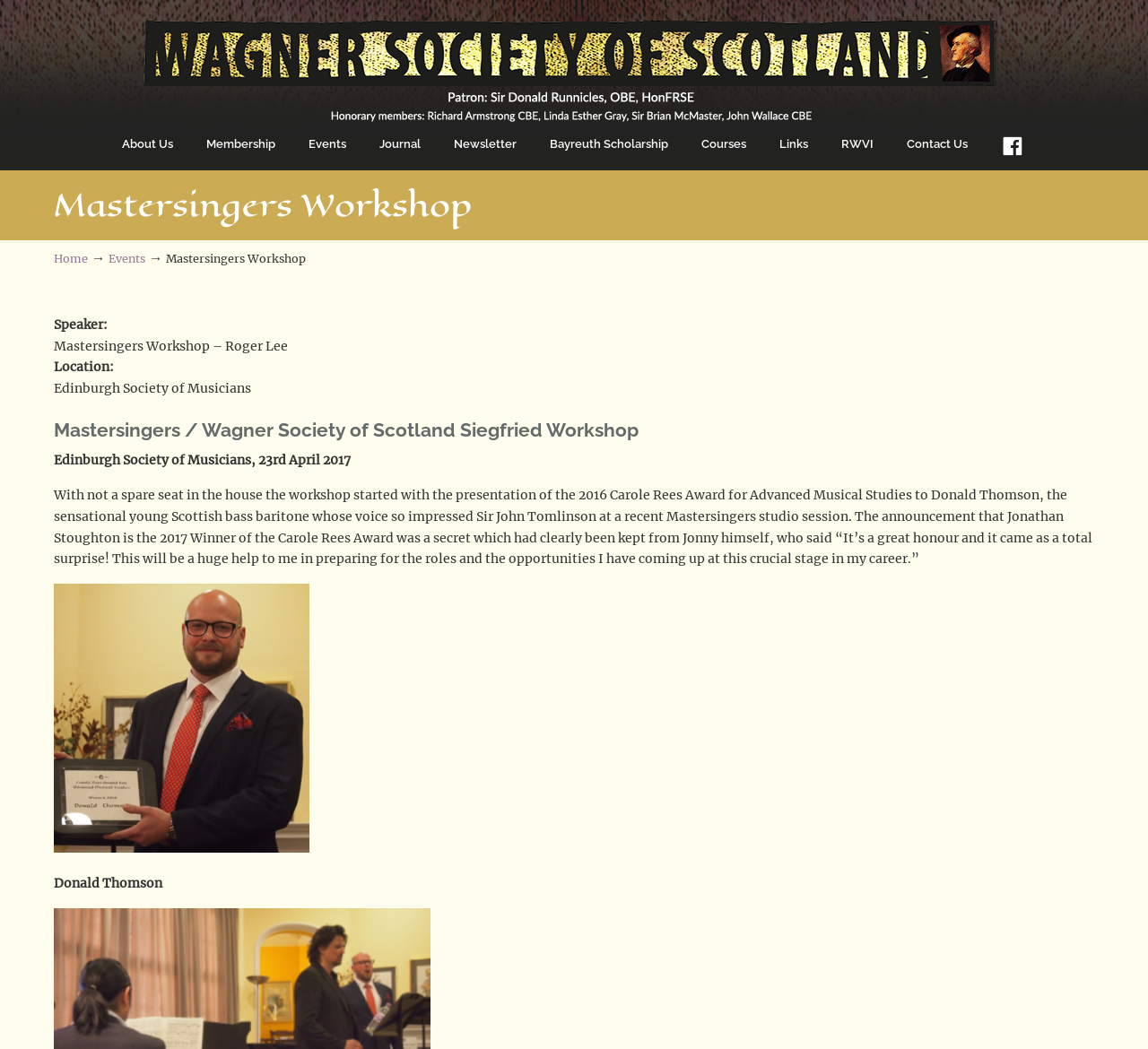Highlight the bounding box coordinates of the element that should be clicked to carry out the following instruction: "View the Events page". The coordinates must be given as four float numbers ranging from 0 to 1, i.e., [left, top, right, bottom].

[0.253, 0.12, 0.317, 0.156]